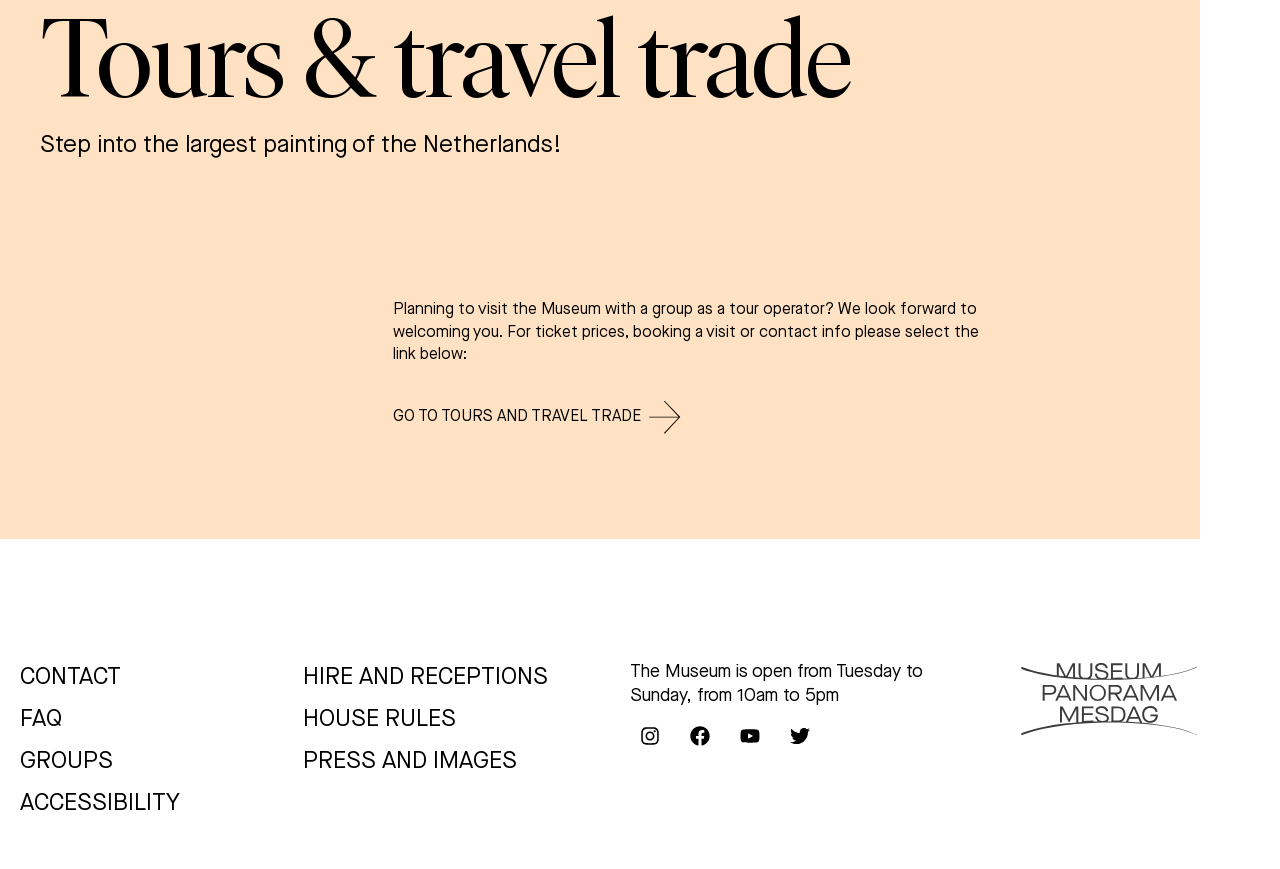Identify the bounding box coordinates of the region that needs to be clicked to carry out this instruction: "Contact the museum". Provide these coordinates as four float numbers ranging from 0 to 1, i.e., [left, top, right, bottom].

[0.016, 0.758, 0.224, 0.797]